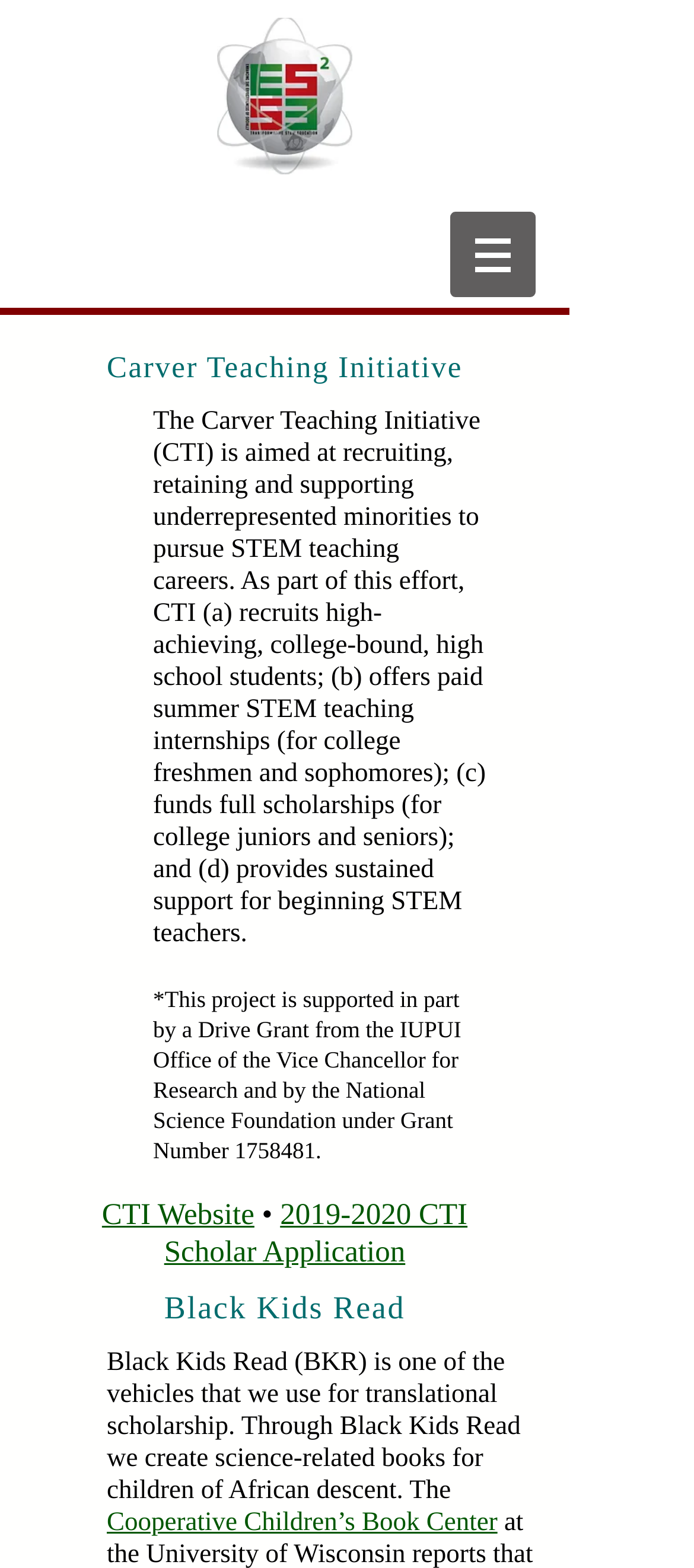Use a single word or phrase to answer the question: What is the purpose of Black Kids Read?

Creating science-related books